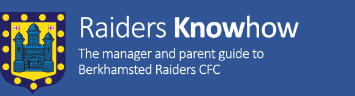What is the purpose of the 'Raiders Knowhow' logo? Refer to the image and provide a one-word or short phrase answer.

to assist managers and parents